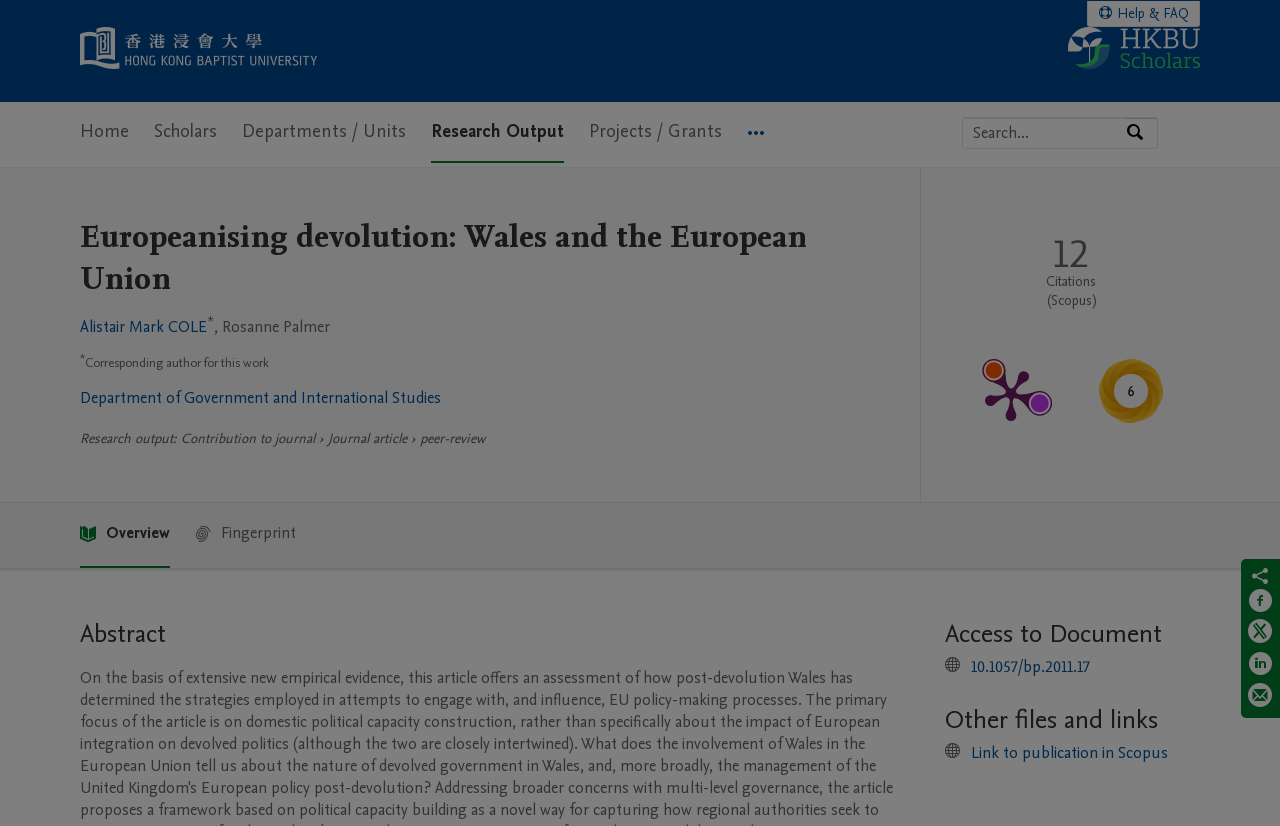What is the name of the university?
Using the image as a reference, deliver a detailed and thorough answer to the question.

I found the answer by looking at the top-left corner of the webpage, where the university logo and name are displayed.